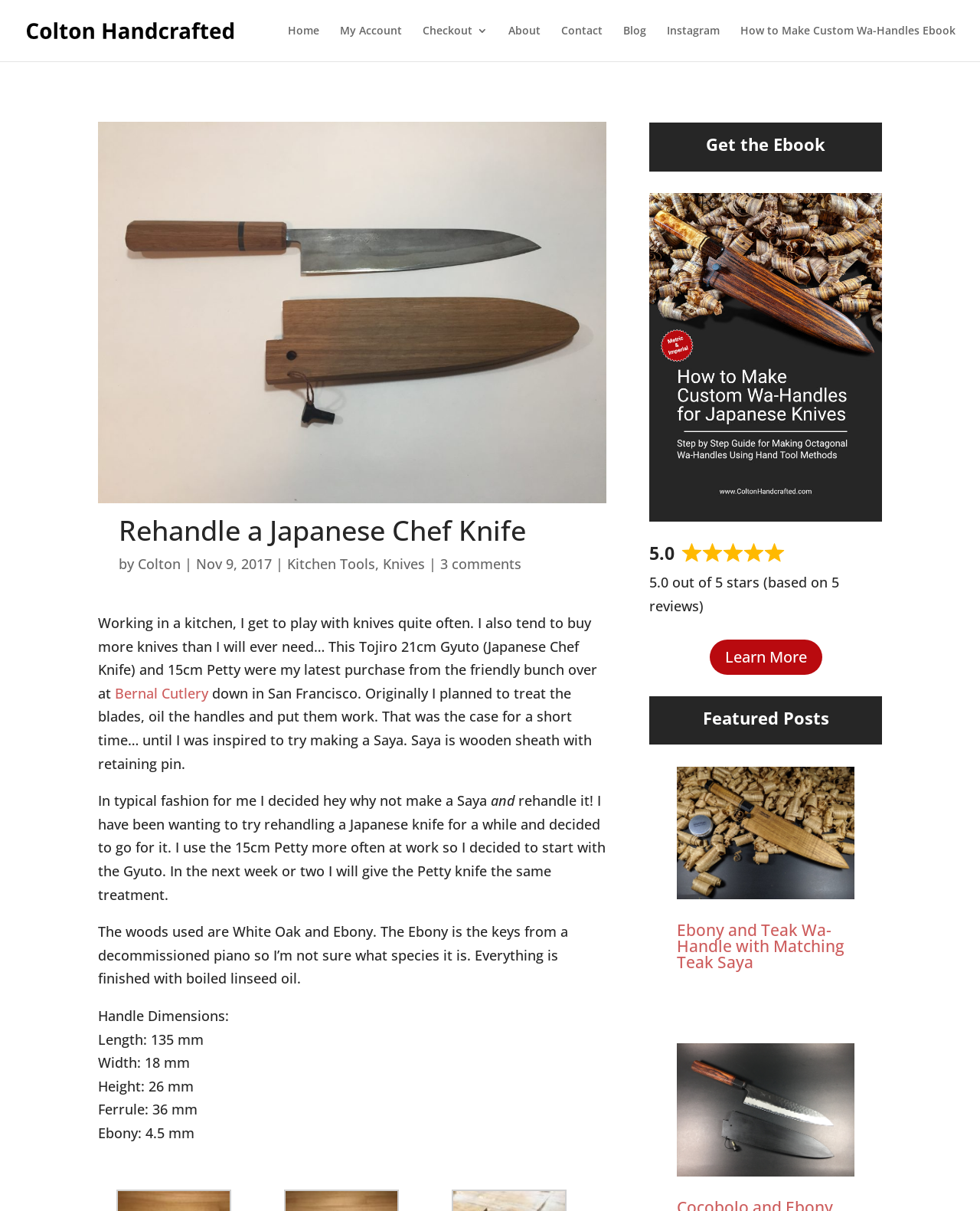Provide a thorough summary of the webpage.

This webpage is about rehandling a Japanese chef knife, specifically a Tojiro 21cm Gyuto, and features a blog post by Colton Handcrafted. At the top of the page, there is a navigation menu with links to "Home", "My Account", "Checkout 3", "About", "Contact", "Blog", "Instagram", and an e-book about making custom Wa-handles.

Below the navigation menu, there is a large image taking up most of the width of the page. Above the image, there is a heading that reads "Rehandle a Japanese Chef Knife" followed by the author's name, "Colton", and the date "Nov 9, 2017". To the right of the heading, there are links to "Kitchen Tools" and "Knives", as well as a link to "3 comments" indicating that there are comments on the post.

The blog post itself is a personal account of the author's experience rehandling a Japanese chef knife. The text is divided into several paragraphs, with the first paragraph describing the author's purchase of the knife and their initial plans to treat the blade and oil the handle. The subsequent paragraphs describe the author's decision to rehandle the knife and create a Saya, a wooden sheath with a retaining pin.

The post includes several details about the rehandling process, including the types of wood used, White Oak and Ebony, and the dimensions of the handle. There are also several images throughout the post, although their content is not specified.

To the right of the blog post, there is a section with a heading that reads "Get the Ebook" and features an image and a link to learn more. Below this section, there is a rating system with 5 out of 5 stars based on 5 reviews.

Further down the page, there is a section with a heading that reads "Featured Posts" and features two articles with images and links to read more. The articles appear to be related to rehandling knives and creating custom Wa-handles.